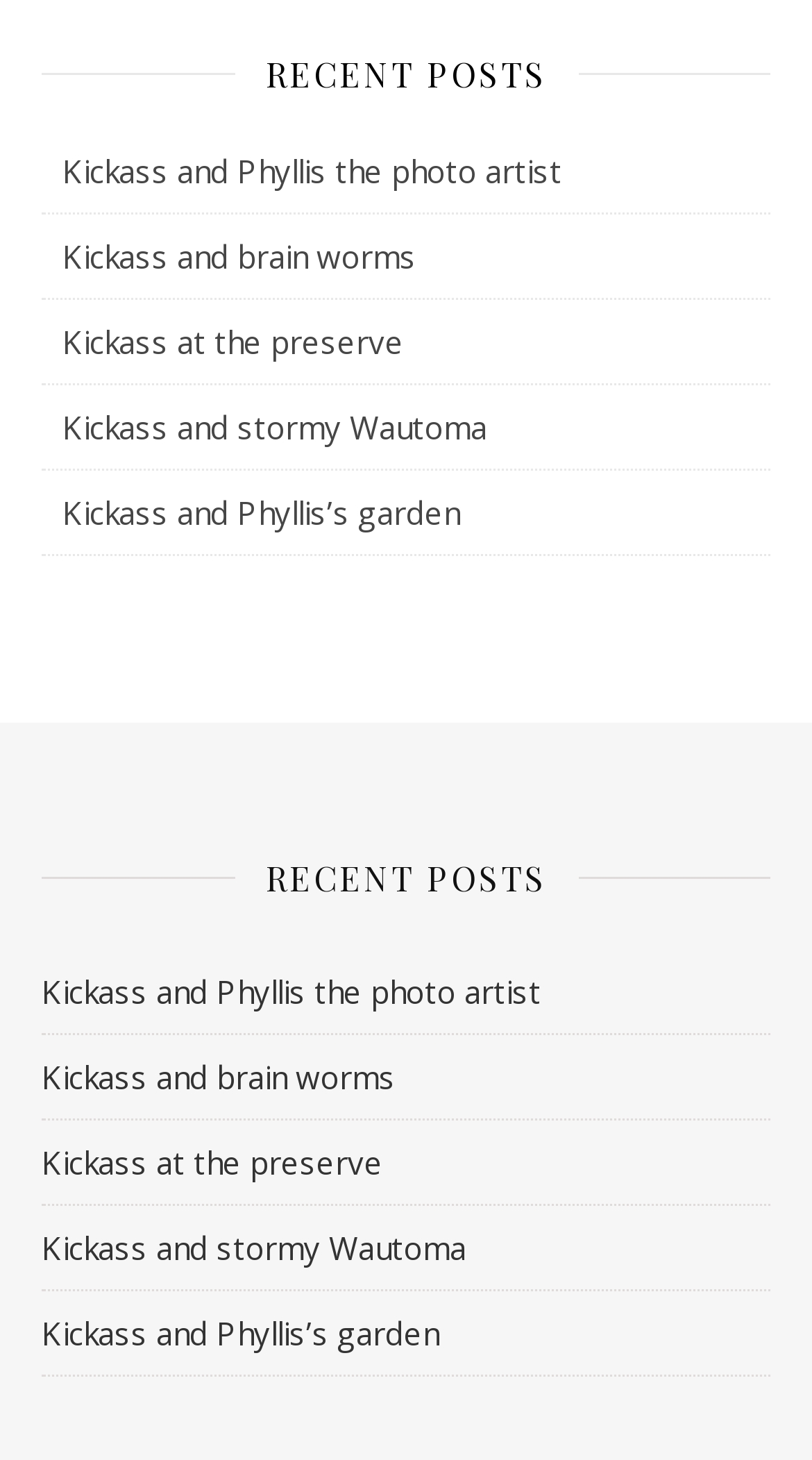Determine the bounding box coordinates of the clickable element to achieve the following action: 'explore 'Kickass at the preserve''. Provide the coordinates as four float values between 0 and 1, formatted as [left, top, right, bottom].

[0.077, 0.22, 0.497, 0.248]